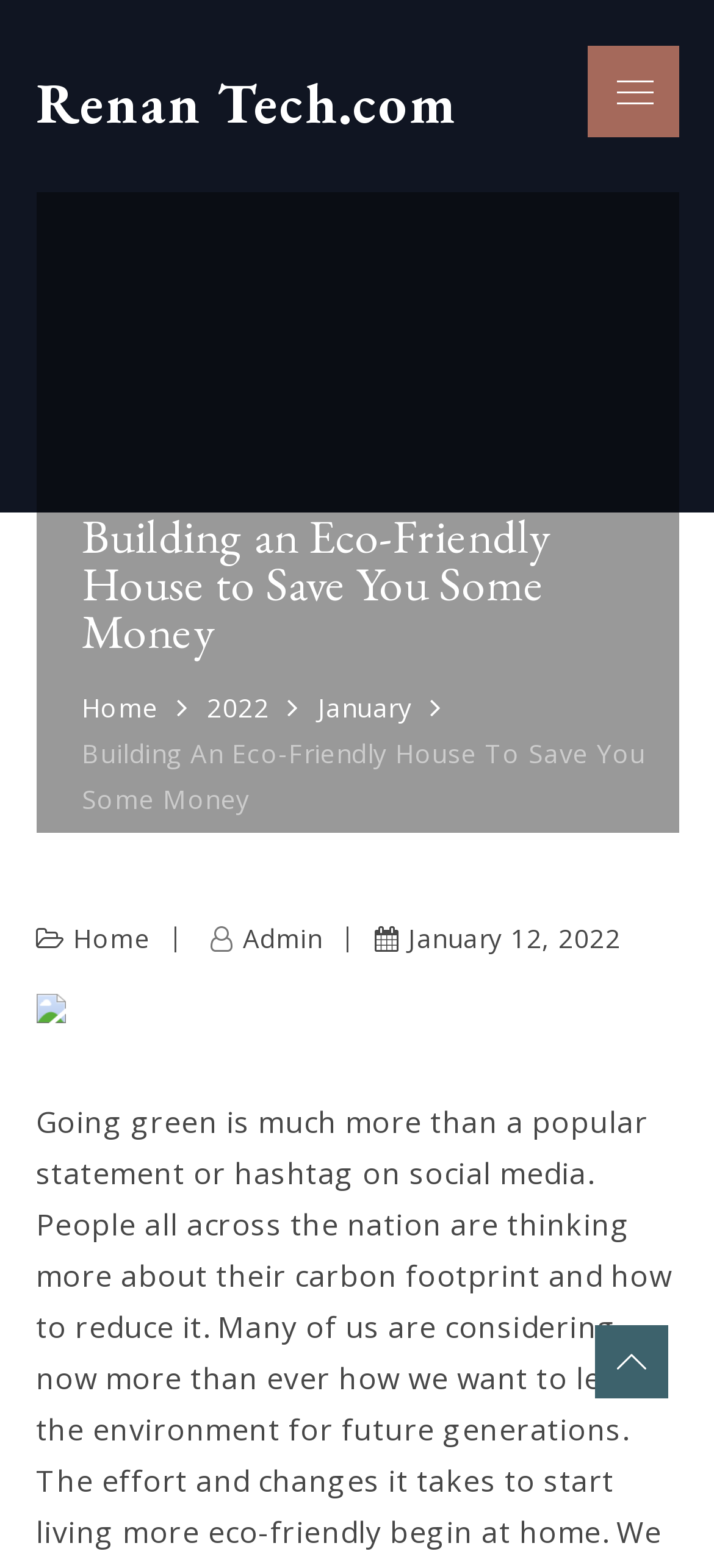Determine the bounding box coordinates for the HTML element mentioned in the following description: "Menu". The coordinates should be a list of four floats ranging from 0 to 1, represented as [left, top, right, bottom].

[0.822, 0.029, 0.95, 0.088]